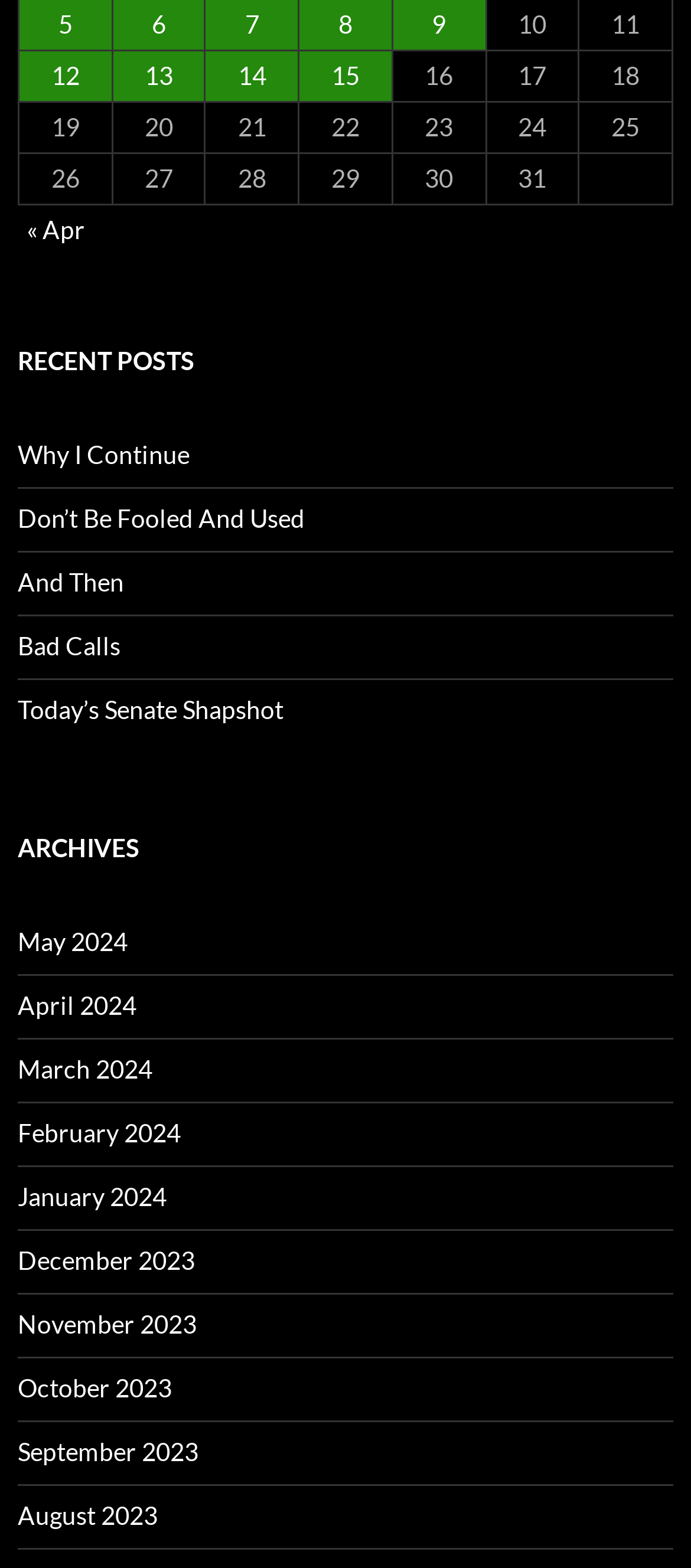Show me the bounding box coordinates of the clickable region to achieve the task as per the instruction: "Check 'RECENT POSTS'".

[0.026, 0.217, 0.974, 0.244]